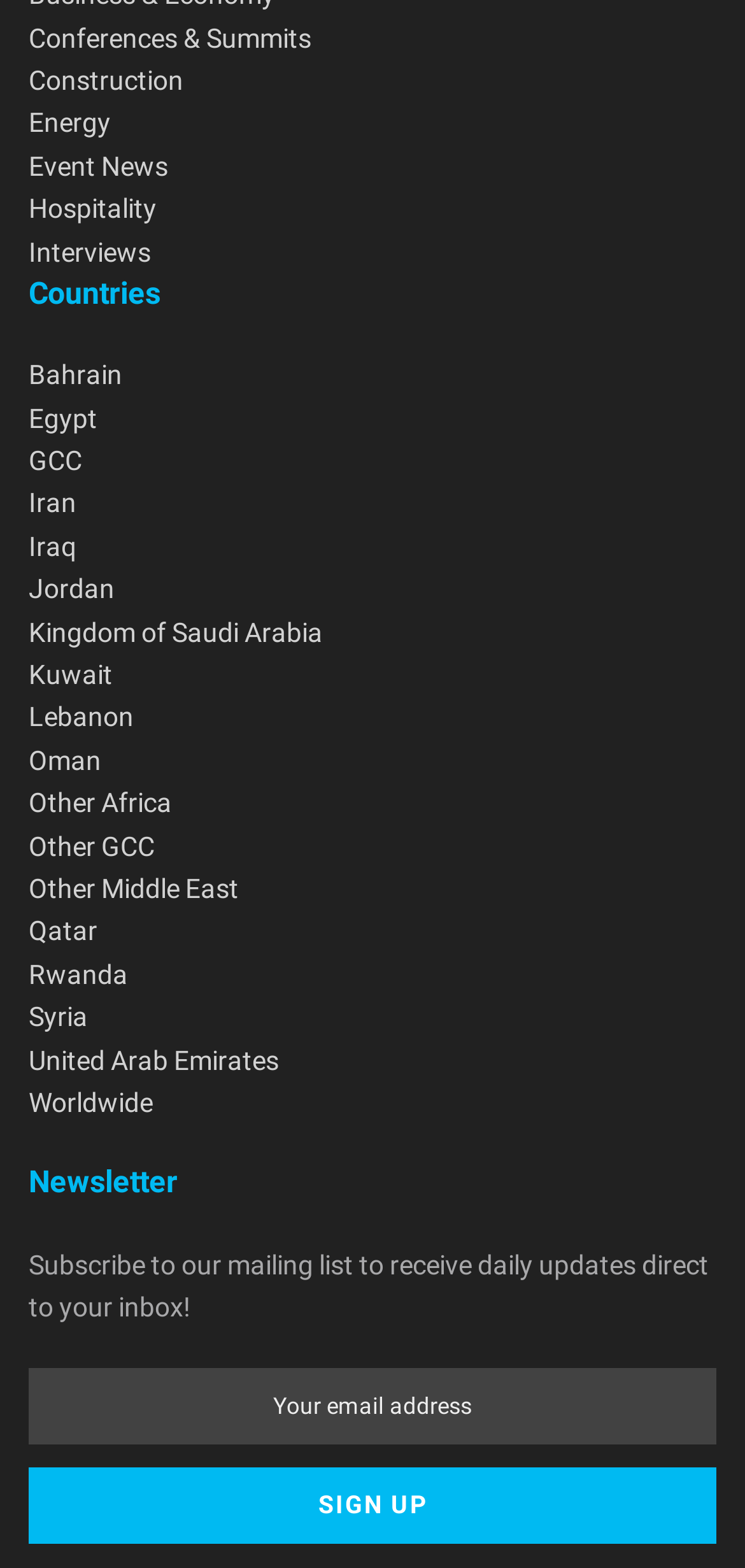Predict the bounding box coordinates of the area that should be clicked to accomplish the following instruction: "Click the Event News link". The bounding box coordinates should consist of four float numbers between 0 and 1, i.e., [left, top, right, bottom].

[0.038, 0.096, 0.226, 0.115]